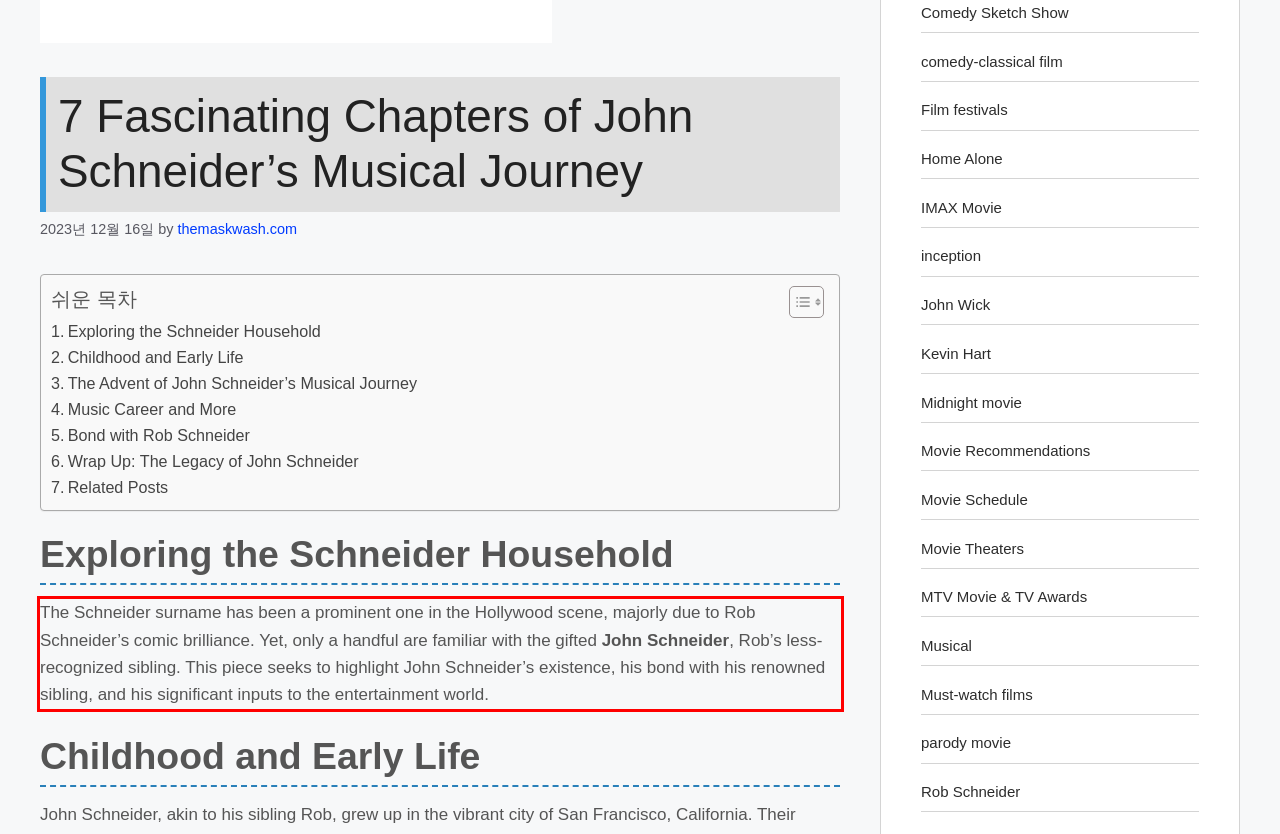Please extract the text content within the red bounding box on the webpage screenshot using OCR.

The Schneider surname has been a prominent one in the Hollywood scene, majorly due to Rob Schneider’s comic brilliance. Yet, only a handful are familiar with the gifted John Schneider, Rob’s less-recognized sibling. This piece seeks to highlight John Schneider’s existence, his bond with his renowned sibling, and his significant inputs to the entertainment world.